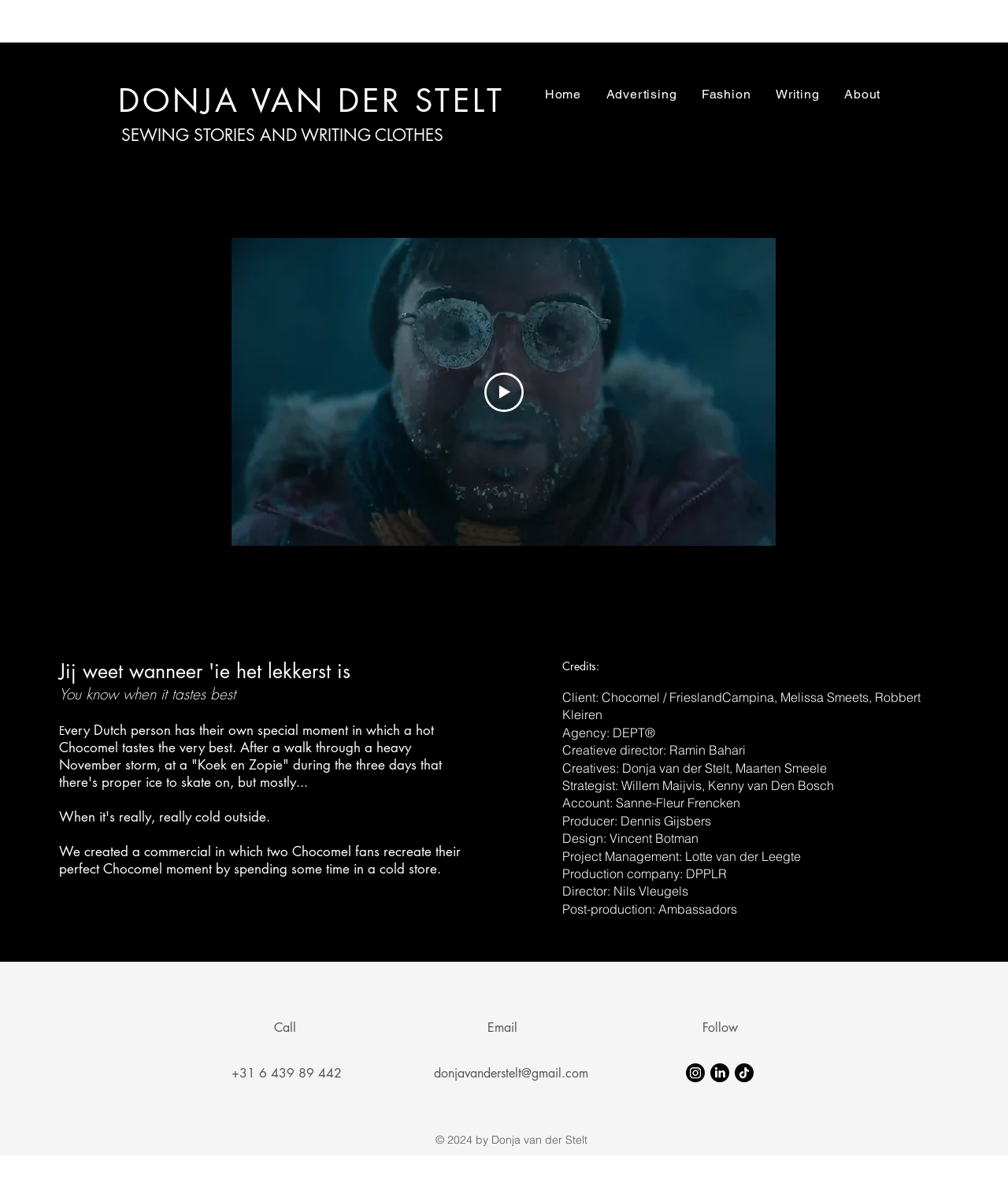Identify the bounding box for the described UI element: "Writing".

[0.76, 0.066, 0.822, 0.092]